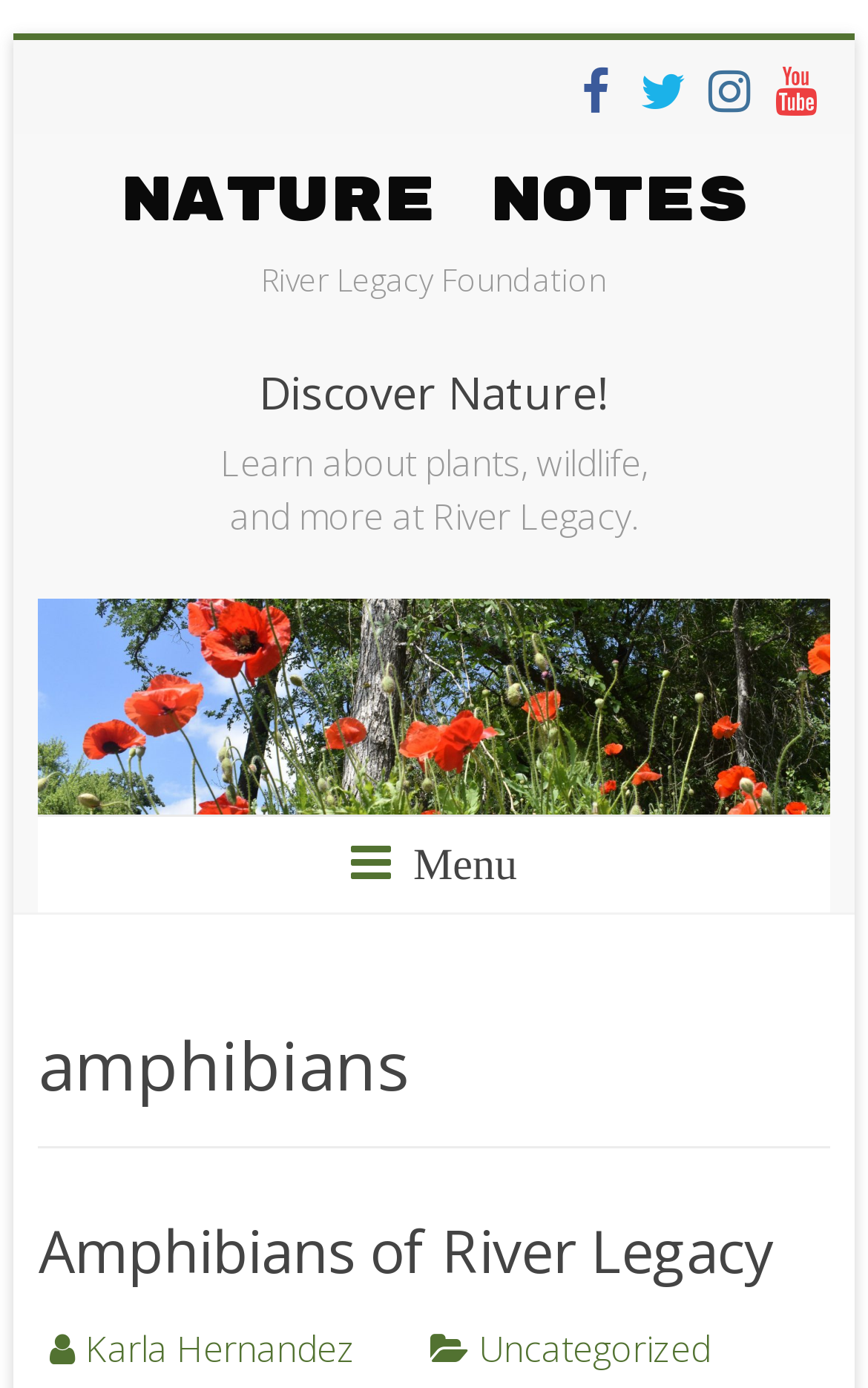Who is the author of the article?
Based on the visual details in the image, please answer the question thoroughly.

I found the answer by looking at the link element with the text 'Karla Hernandez' located at [0.098, 0.954, 0.408, 0.99], which is likely the author of the article.